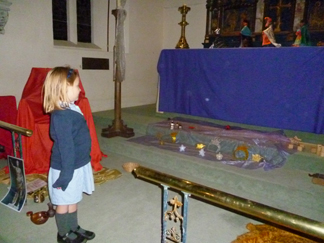Generate an elaborate caption that includes all aspects of the image.

In a serene church setting, a young girl stands attentively in front of an altar adorned with vibrant decorations. She is dressed in a blue dress and knee-high socks, exuding a sense of curiosity and wonder as she observes a nativity scene displayed on the altar. The backdrop features rich red and purple fabrics draped beautifully, enhancing the sacred atmosphere of the space. The lighting casts a warm glow, highlighting both the girl’s contemplative expression and the intricate details of the seasonal setup. This moment captures the essence of a Christmas journey, inviting reflection and engagement with the traditional story being narrated visually before her.